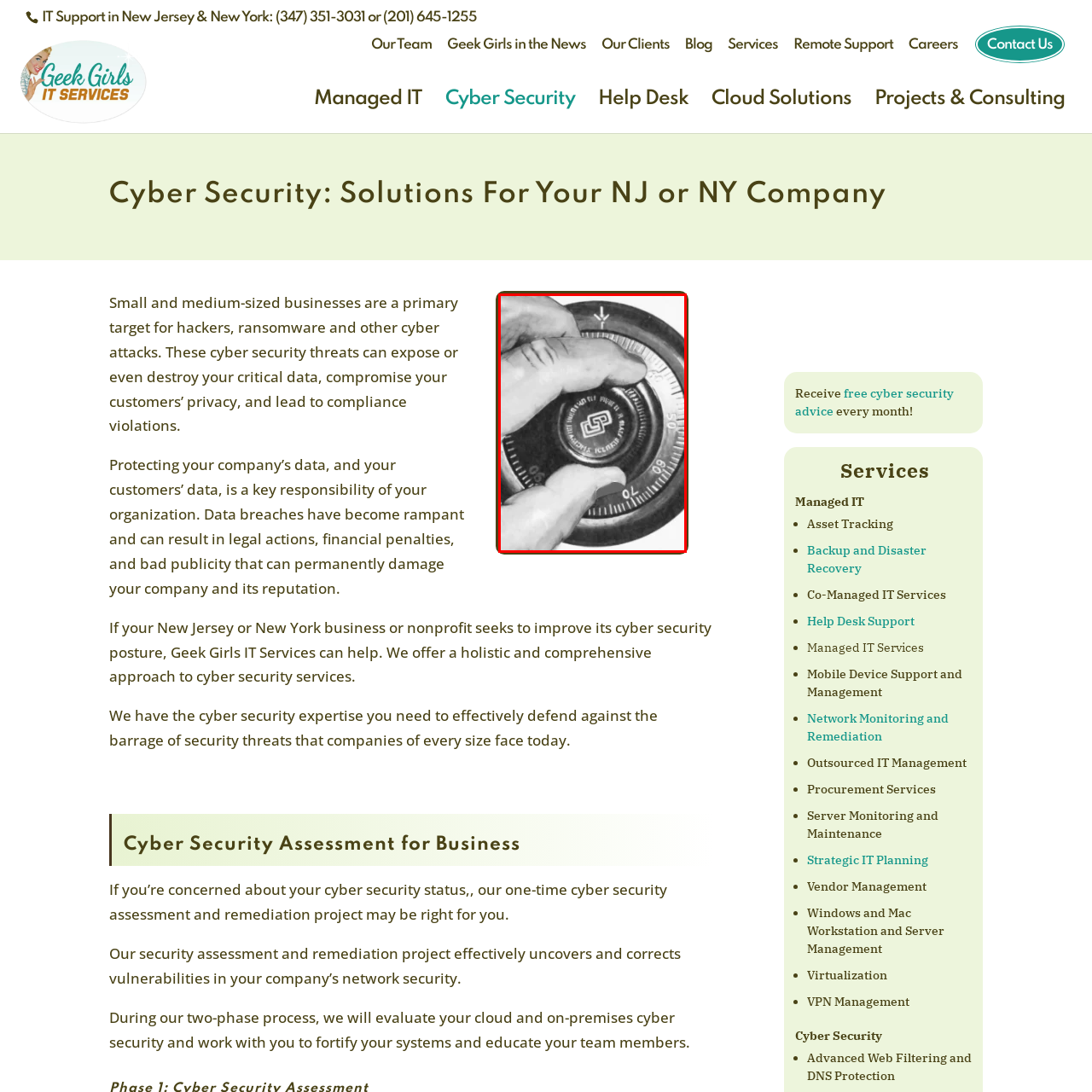What is the action suggested by the fingers gripping the dial? Please look at the image within the red bounding box and provide a one-word or short-phrase answer based on what you see.

Unlocking or securing